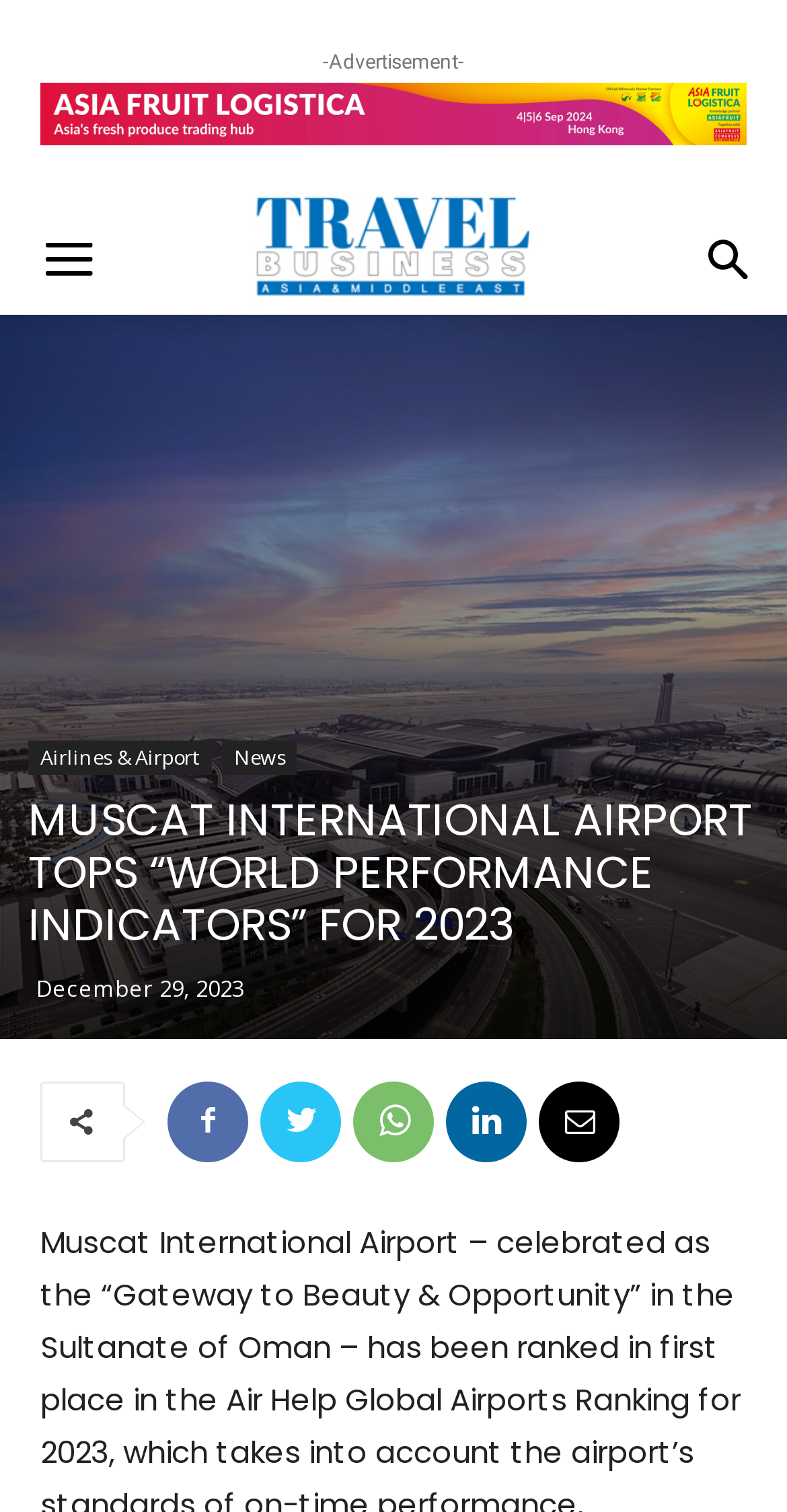Given the element description, predict the bounding box coordinates in the format (top-left x, top-left y, bottom-right x, bottom-right y). Make sure all values are between 0 and 1. Here is the element description: Home

None